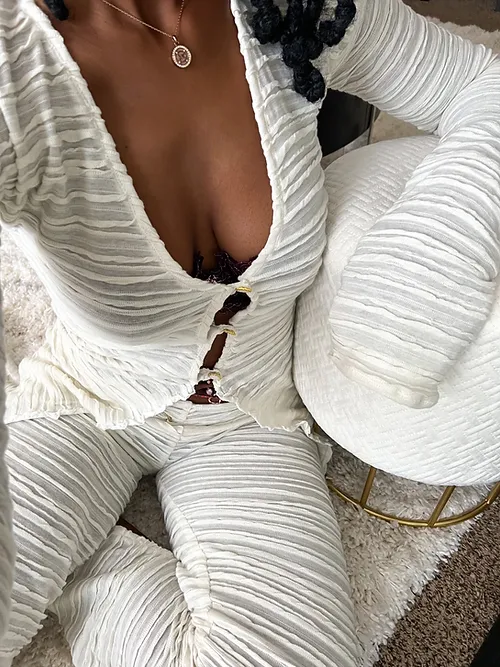What type of atmosphere is emphasized in the setting?
Answer the question based on the image using a single word or a brief phrase.

Relaxed